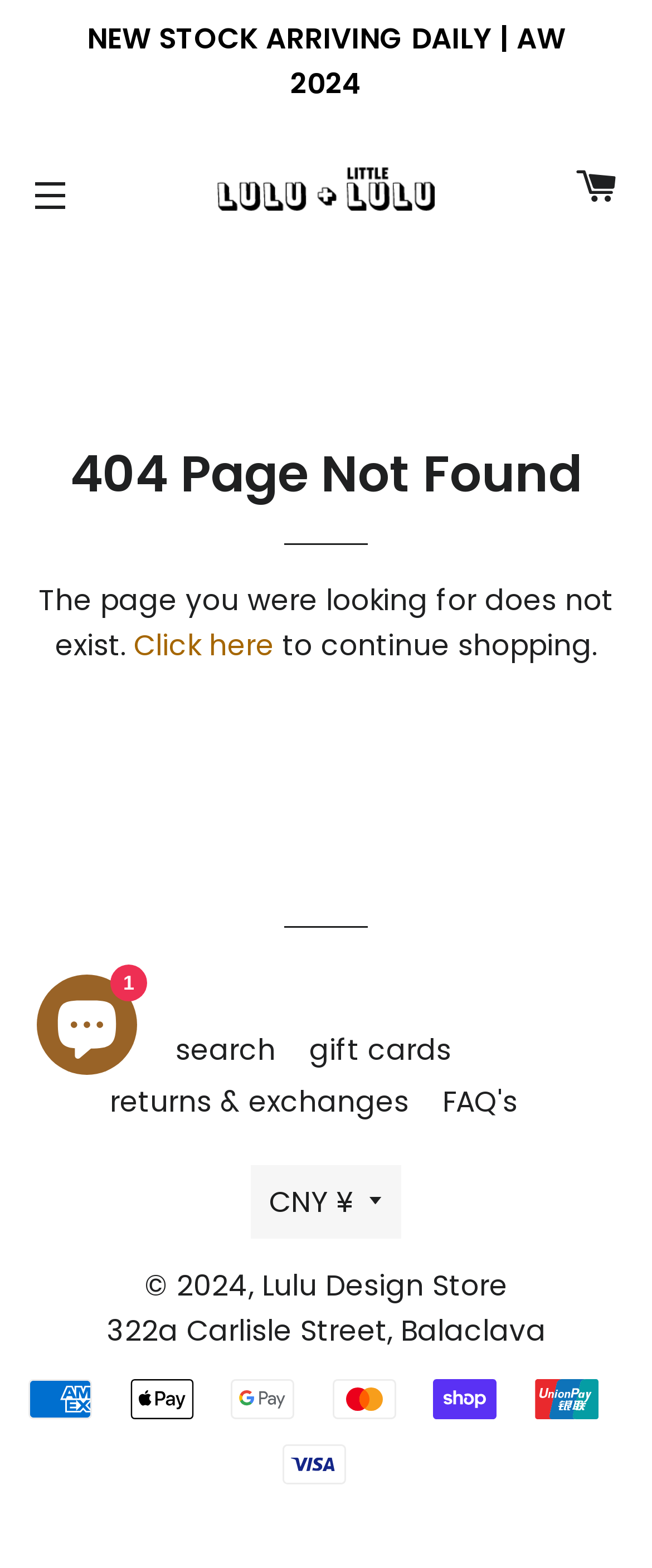Identify and provide the text of the main header on the webpage.

404 Page Not Found